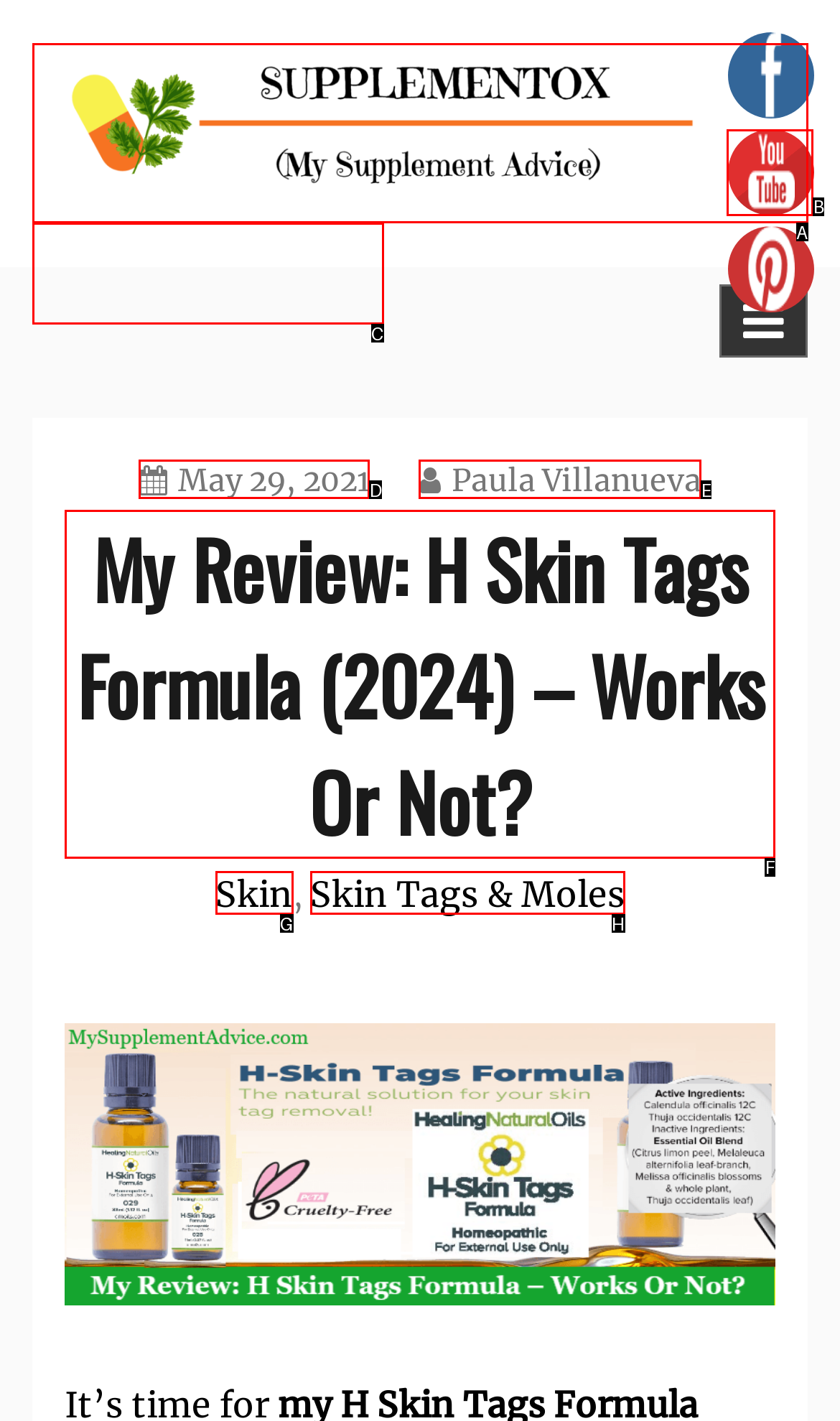Decide which HTML element to click to complete the task: Read the review of H Skin Tags Formula Provide the letter of the appropriate option.

F